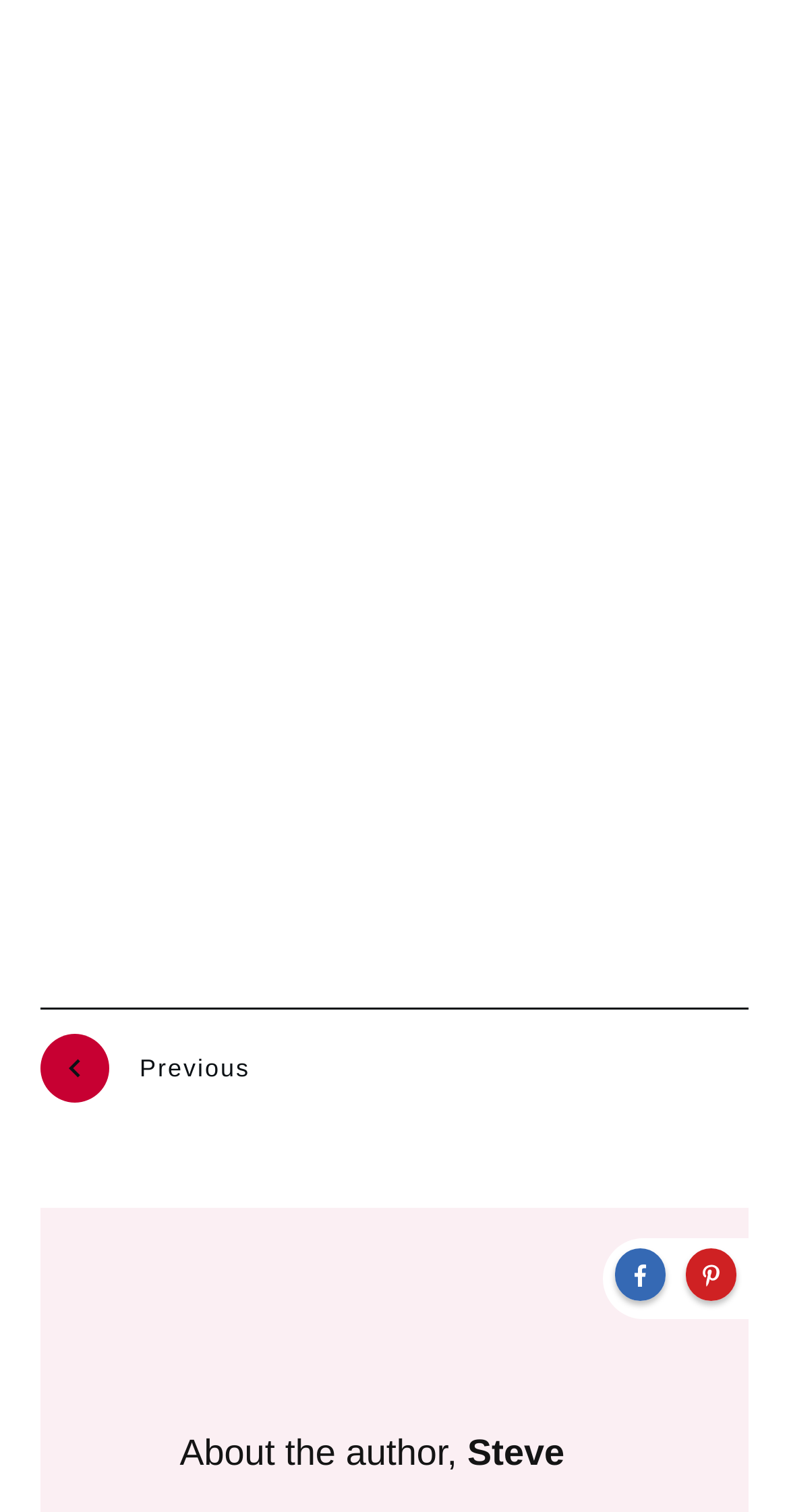What is the author's image used for?
Please describe in detail the information shown in the image to answer the question.

The author's image at coordinates [0.179, 0.748, 0.467, 0.898] is used to identify the author of the content, providing a visual representation of the author.